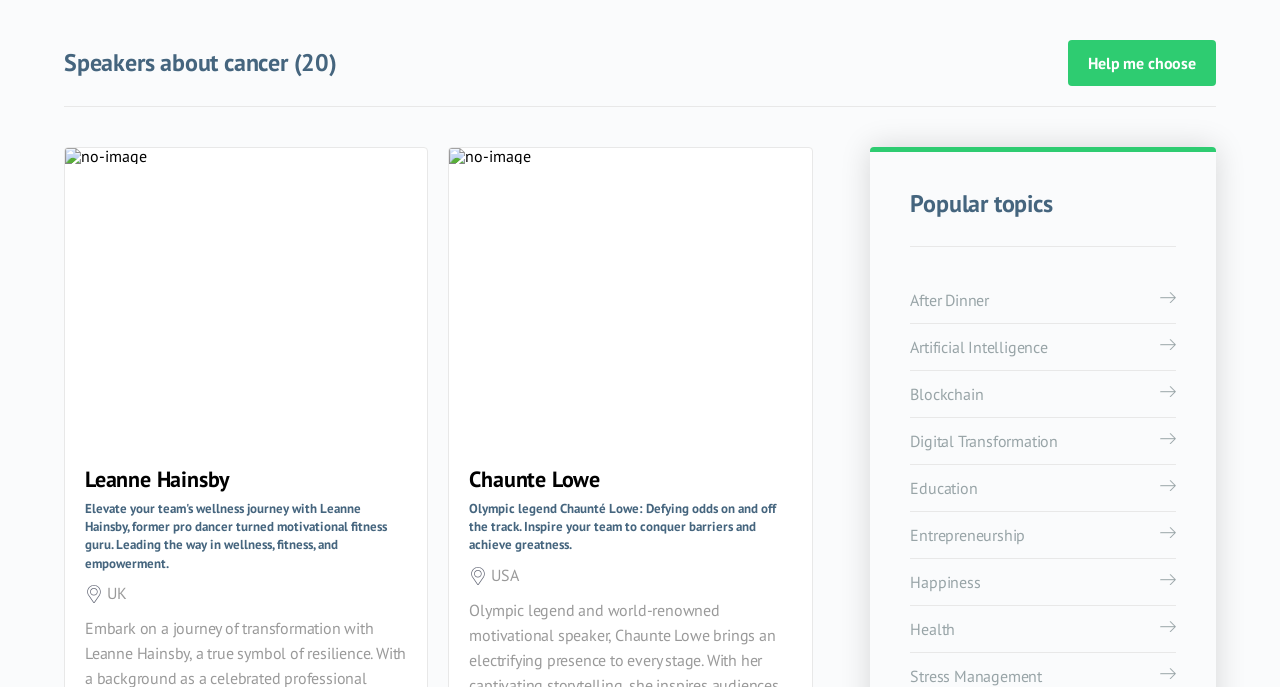Using the given description, provide the bounding box coordinates formatted as (top-left x, top-left y, bottom-right x, bottom-right y), with all values being floating point numbers between 0 and 1. Description: After Dinner

[0.711, 0.403, 0.919, 0.472]